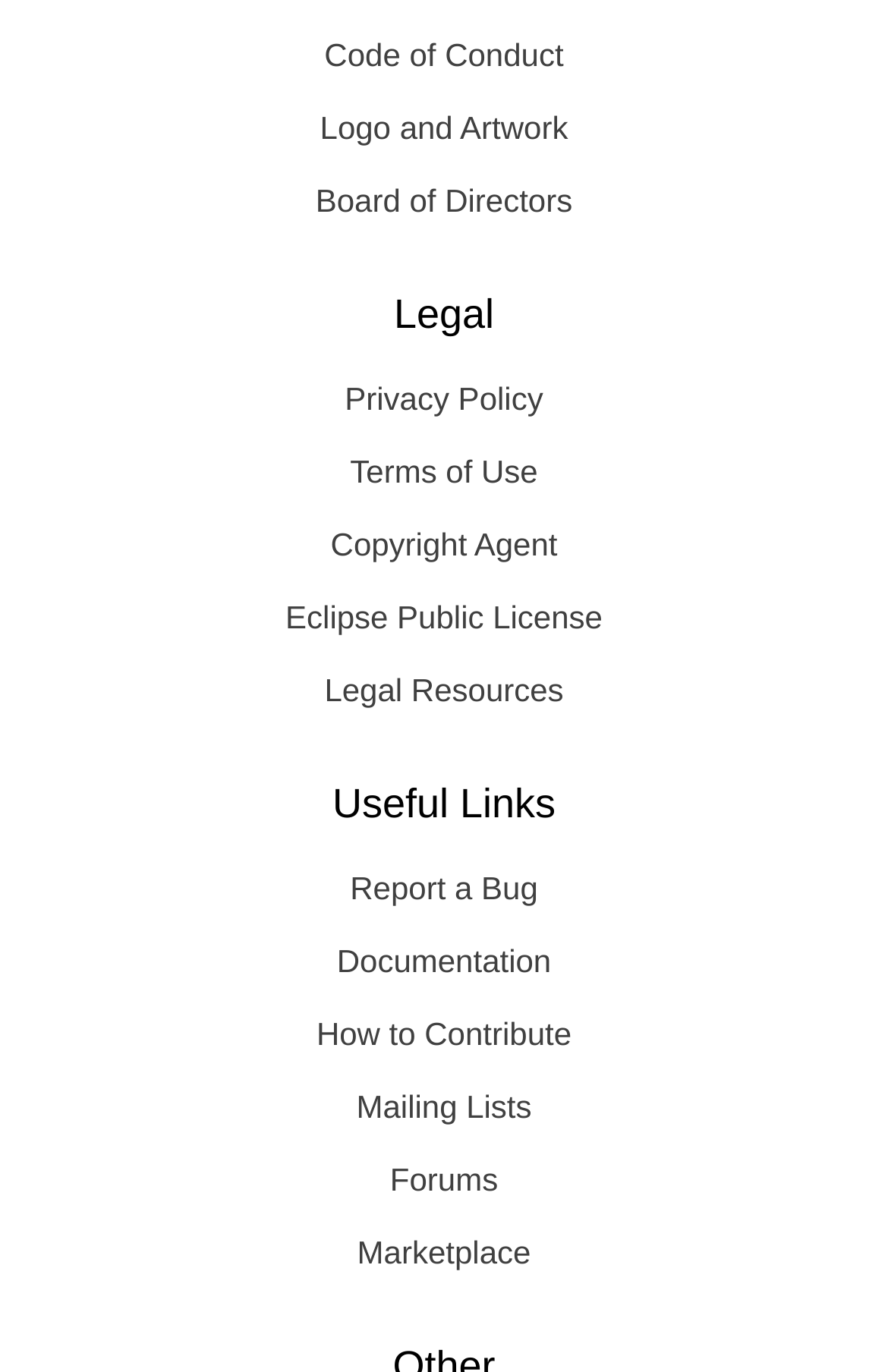Find the bounding box coordinates of the clickable area required to complete the following action: "Read Privacy Policy".

[0.038, 0.264, 0.962, 0.317]